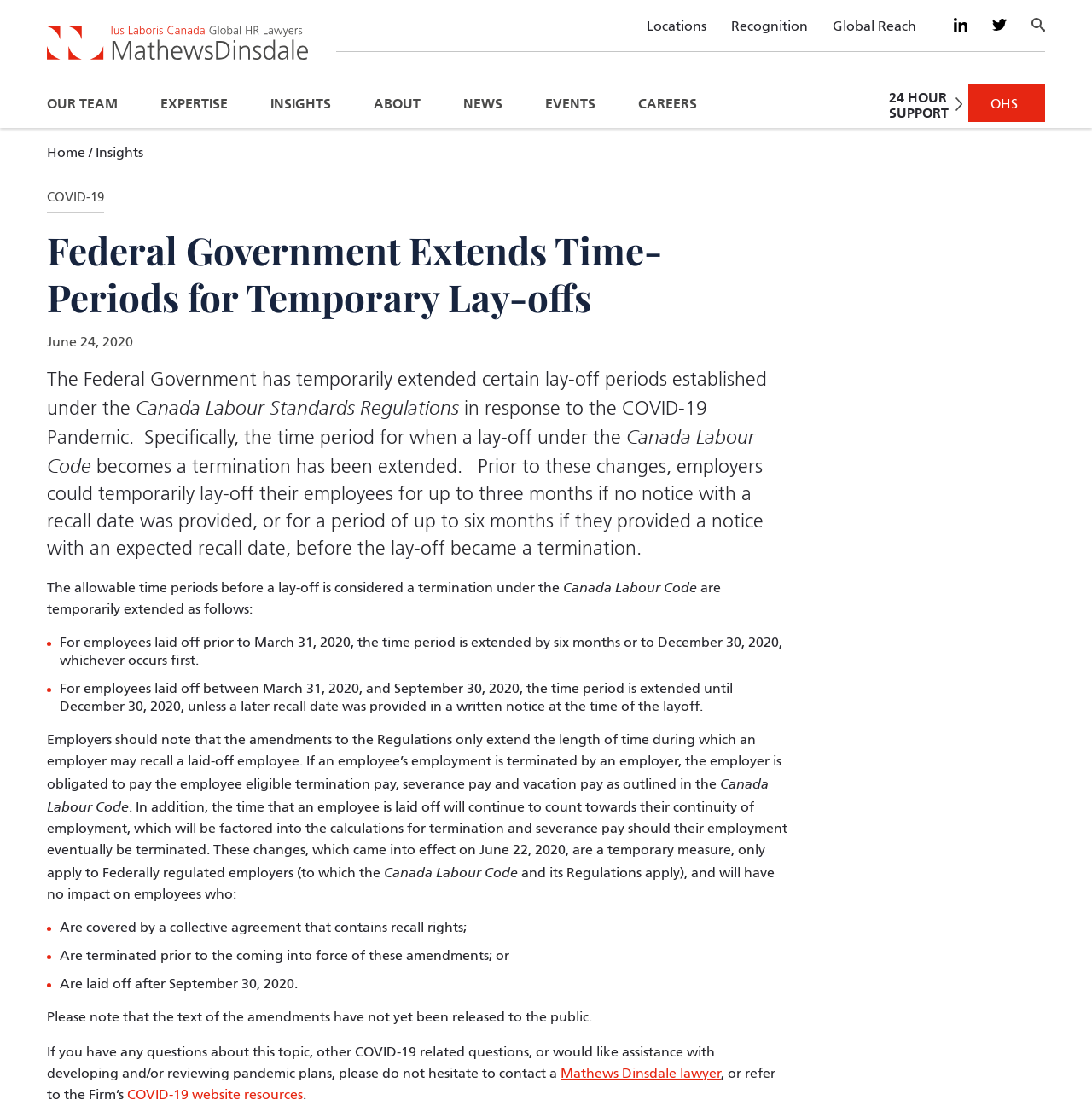Give a detailed account of the webpage, highlighting key information.

This webpage is about the temporary extension of lay-off periods by the Federal Government in response to the COVID-19 pandemic. At the top, there is a header section with a logo, navigation links, and social media icons. Below the header, there is a main content section with a heading that reads "Federal Government Extends Time-Periods for Temporary Lay-offs". 

The main content section is divided into several paragraphs of text, which provide detailed information about the temporary extension of lay-off periods. The text explains that the time period for when a lay-off under the Canada Labour Code becomes a termination has been extended, and provides specific details about the extensions for employees laid off prior to March 31, 2020, and between March 31, 2020, and September 30, 2020. 

The text also notes that employers should be aware of their obligations to pay termination pay, severance pay, and vacation pay as outlined in the Canada Labour Code, and that the time an employee is laid off will continue to count towards their continuity of employment. Additionally, the text explains that these changes only apply to Federally regulated employers and will have no impact on employees who are covered by a collective agreement, are terminated prior to the coming into force of these amendments, or are laid off after September 30, 2020.

At the bottom of the main content section, there is a call to action, encouraging readers to contact a Mathews Dinsdale lawyer if they have any questions about this topic or would like assistance with developing and/or reviewing pandemic plans.